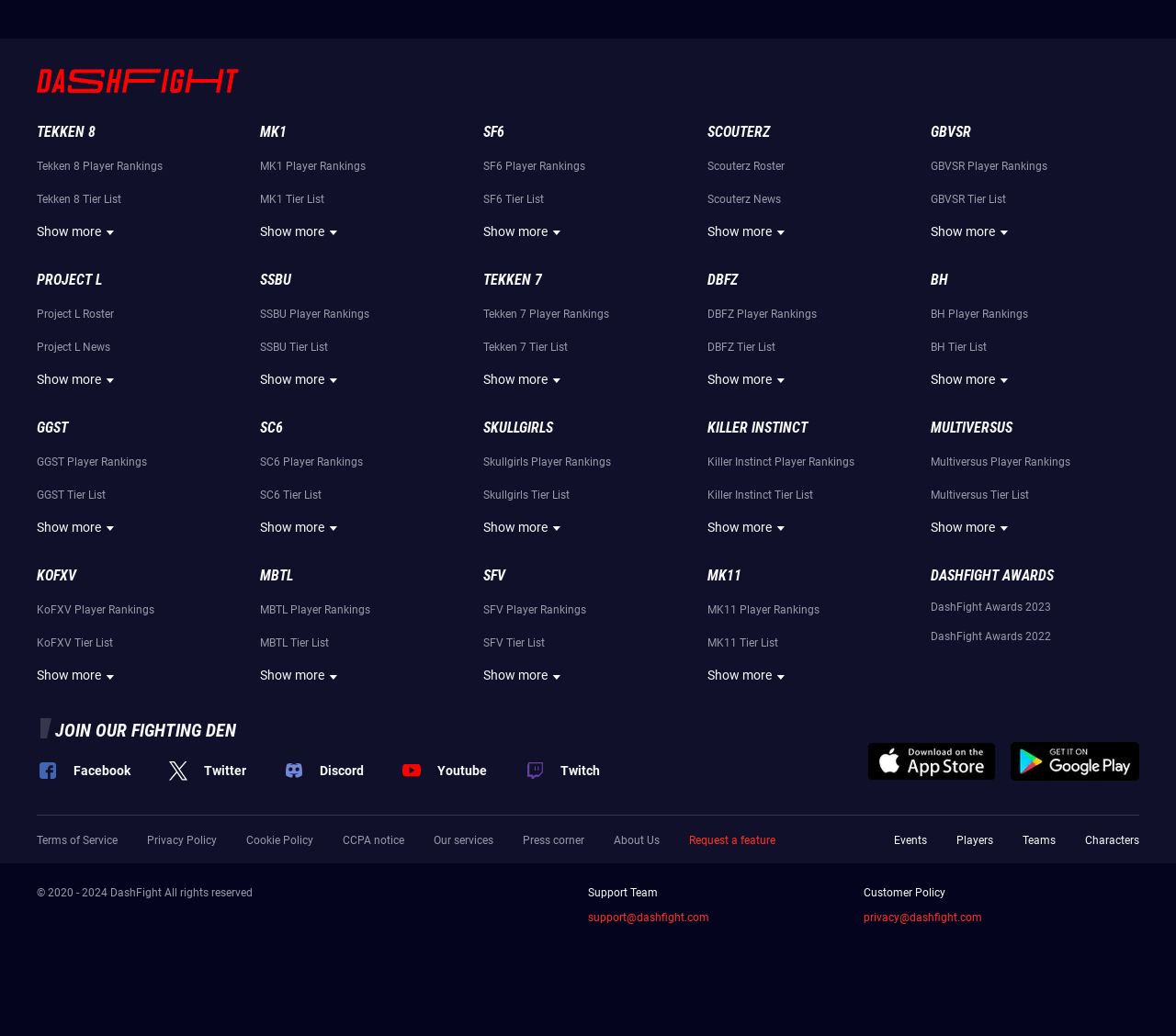Kindly provide the bounding box coordinates of the section you need to click on to fulfill the given instruction: "Check out SC6 Player Rankings".

[0.221, 0.44, 0.309, 0.452]